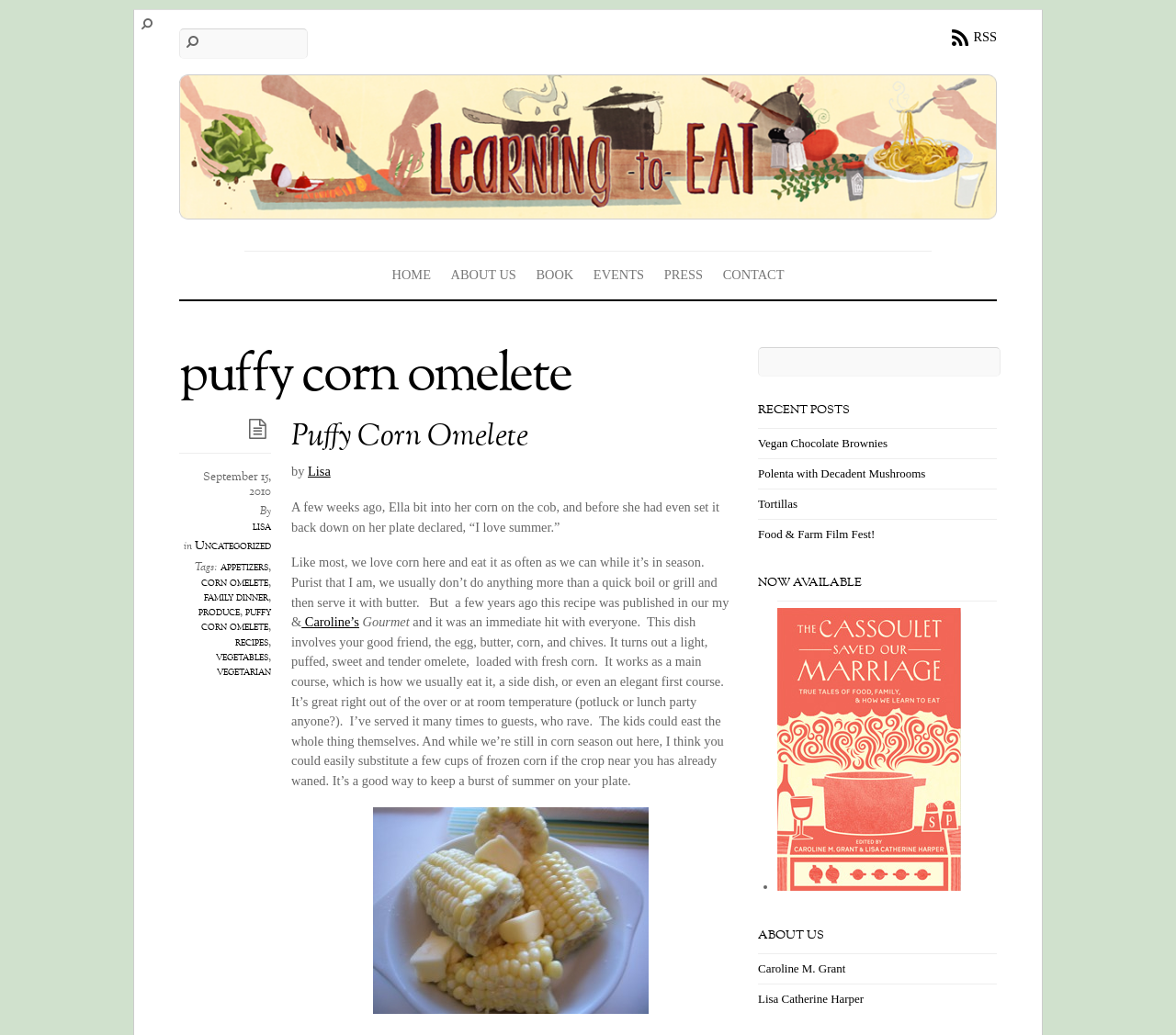Please identify the bounding box coordinates of the element I should click to complete this instruction: 'Read the Puffy Corn Omelete recipe'. The coordinates should be given as four float numbers between 0 and 1, like this: [left, top, right, bottom].

[0.248, 0.402, 0.449, 0.443]